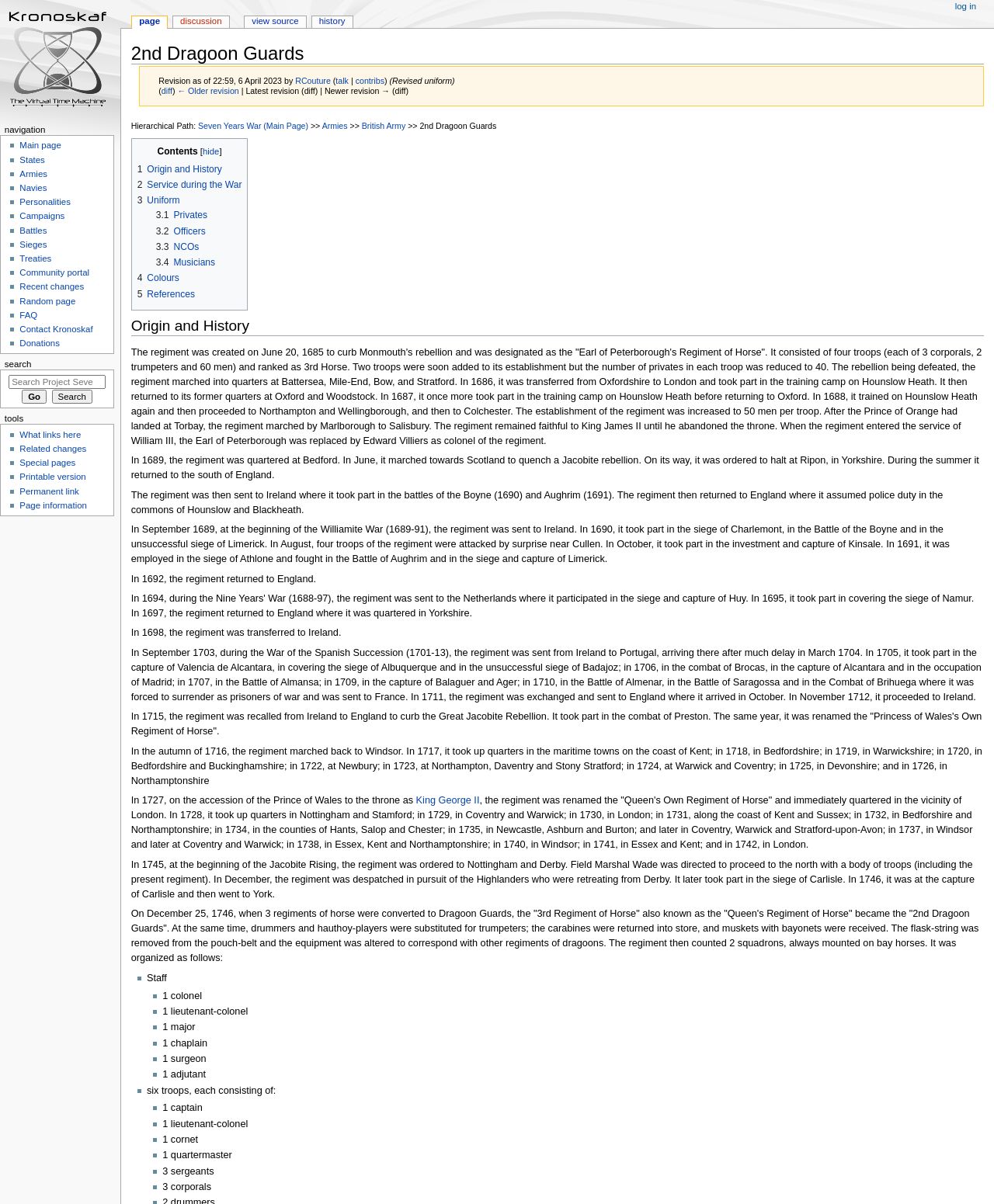What was the regiment renamed to in 1715?
Kindly give a detailed and elaborate answer to the question.

According to the webpage, in 1715, the regiment was recalled from Ireland to England to curb the Great Jacobite Rebellion, and the same year, it was renamed the 'Princess of Wales's Own Regiment of Horse'.